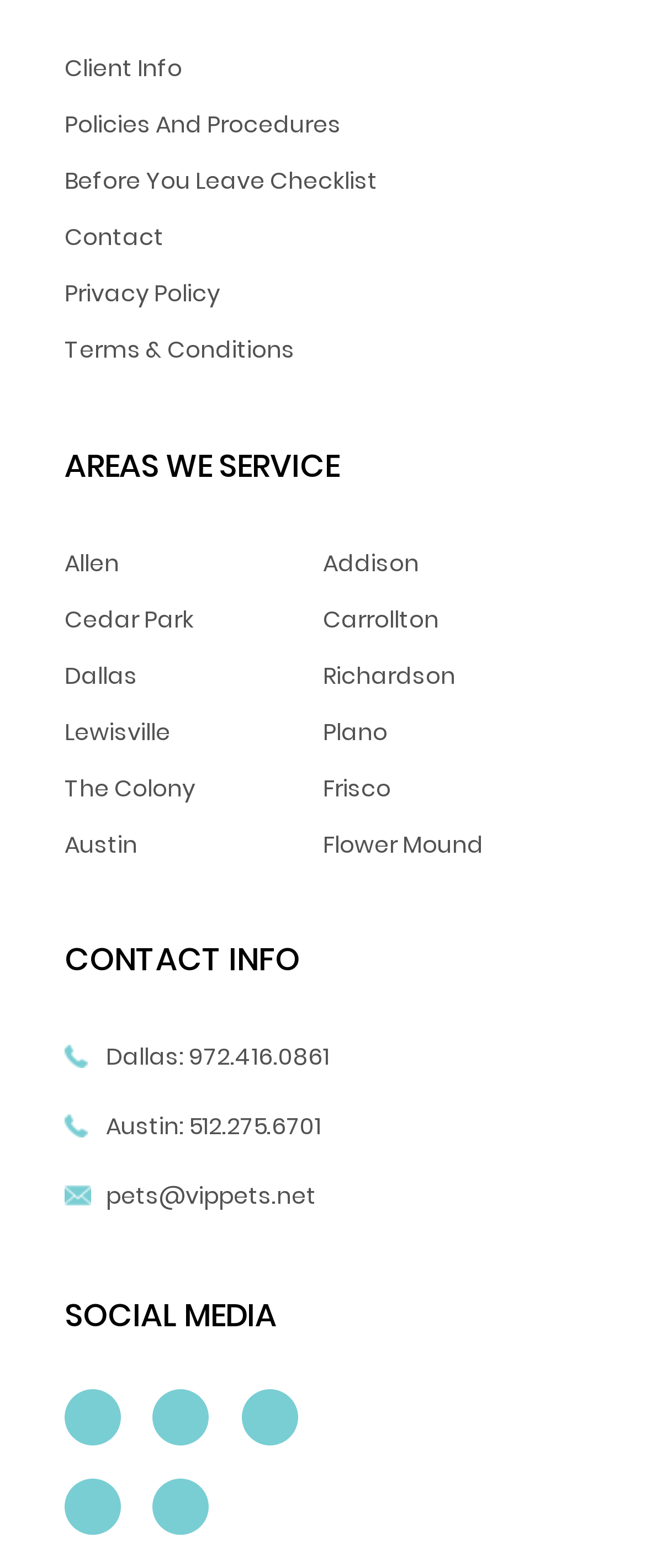Please locate the bounding box coordinates of the element that should be clicked to achieve the given instruction: "View areas we service".

[0.1, 0.283, 0.9, 0.313]